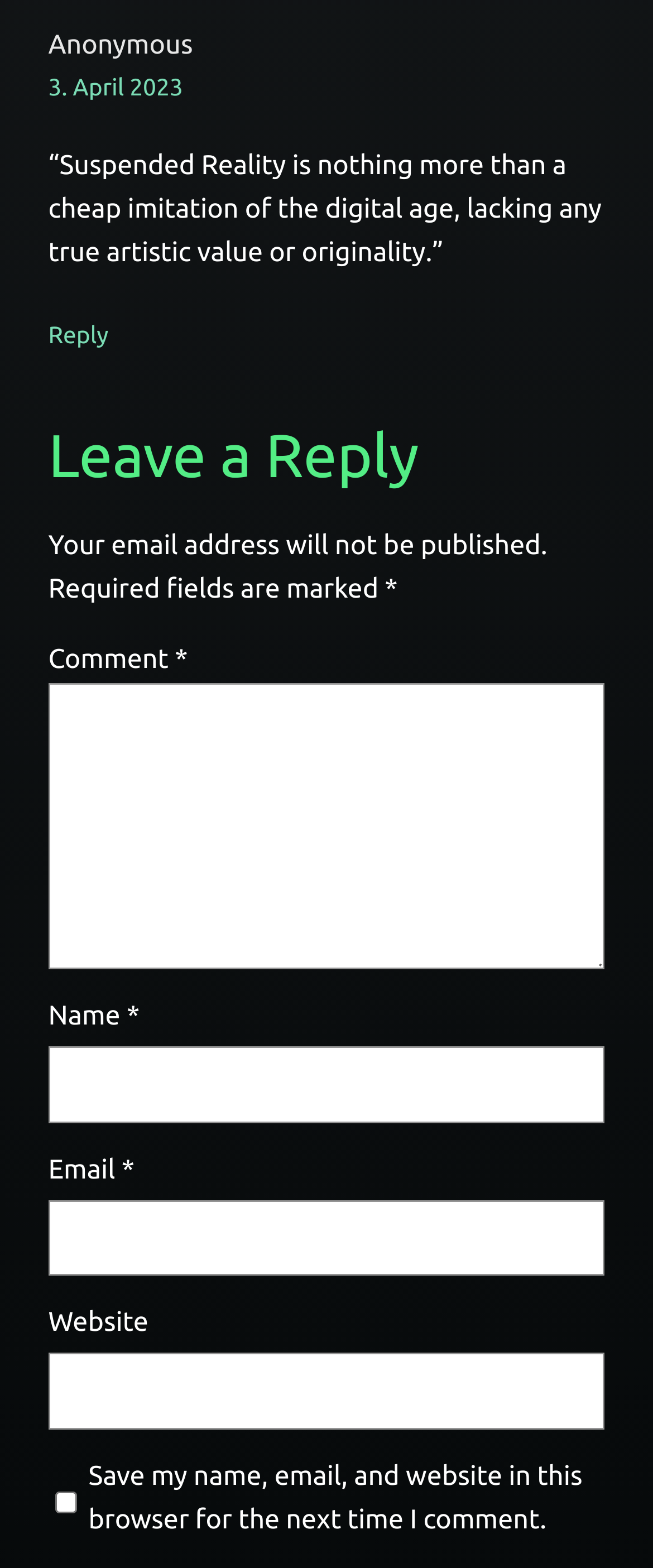Refer to the screenshot and answer the following question in detail:
What is the warning about email addresses?

The warning about email addresses is that they will not be published, as indicated by the static text 'Your email address will not be published'.